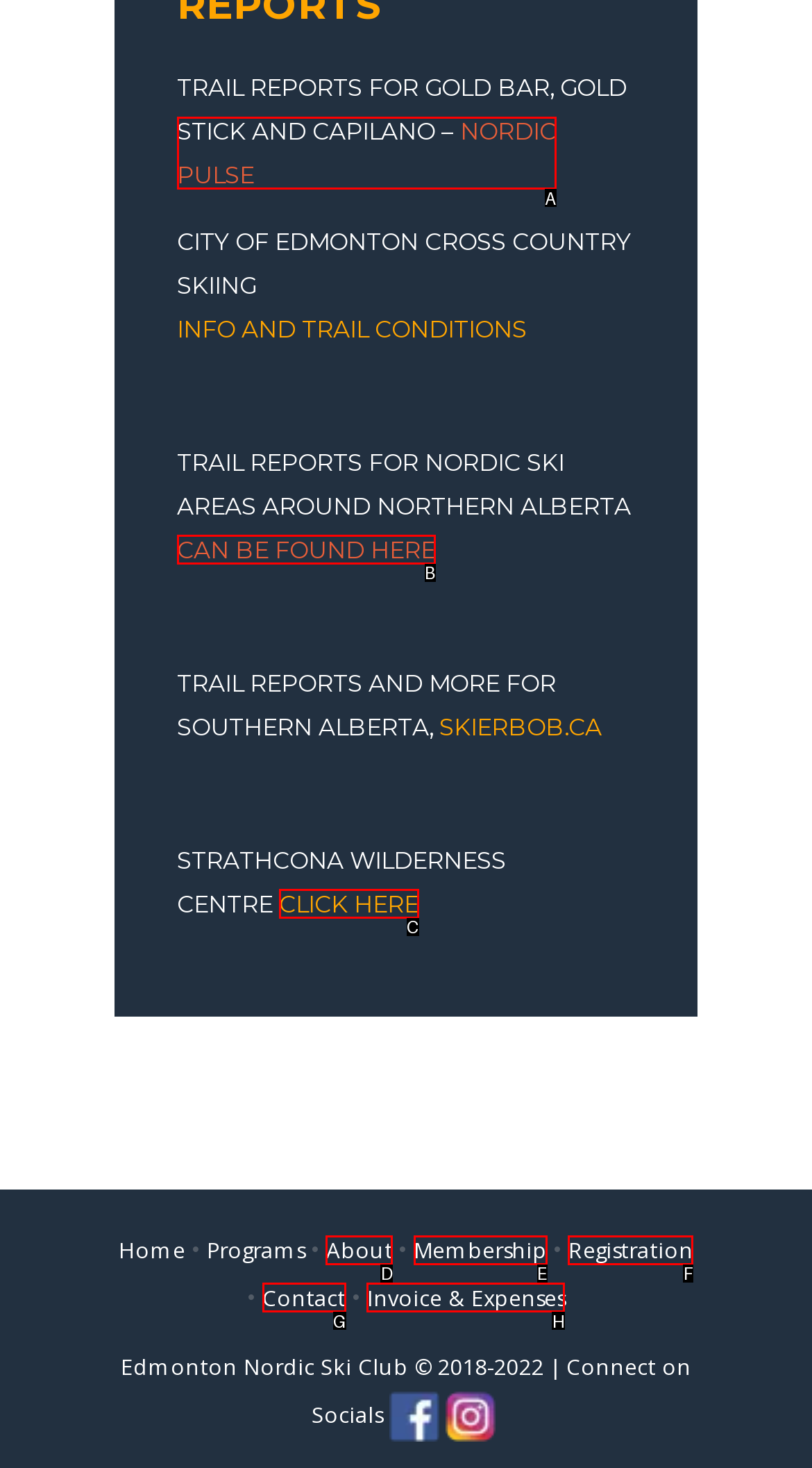Determine which HTML element fits the description: Nordic Pulse. Answer with the letter corresponding to the correct choice.

A